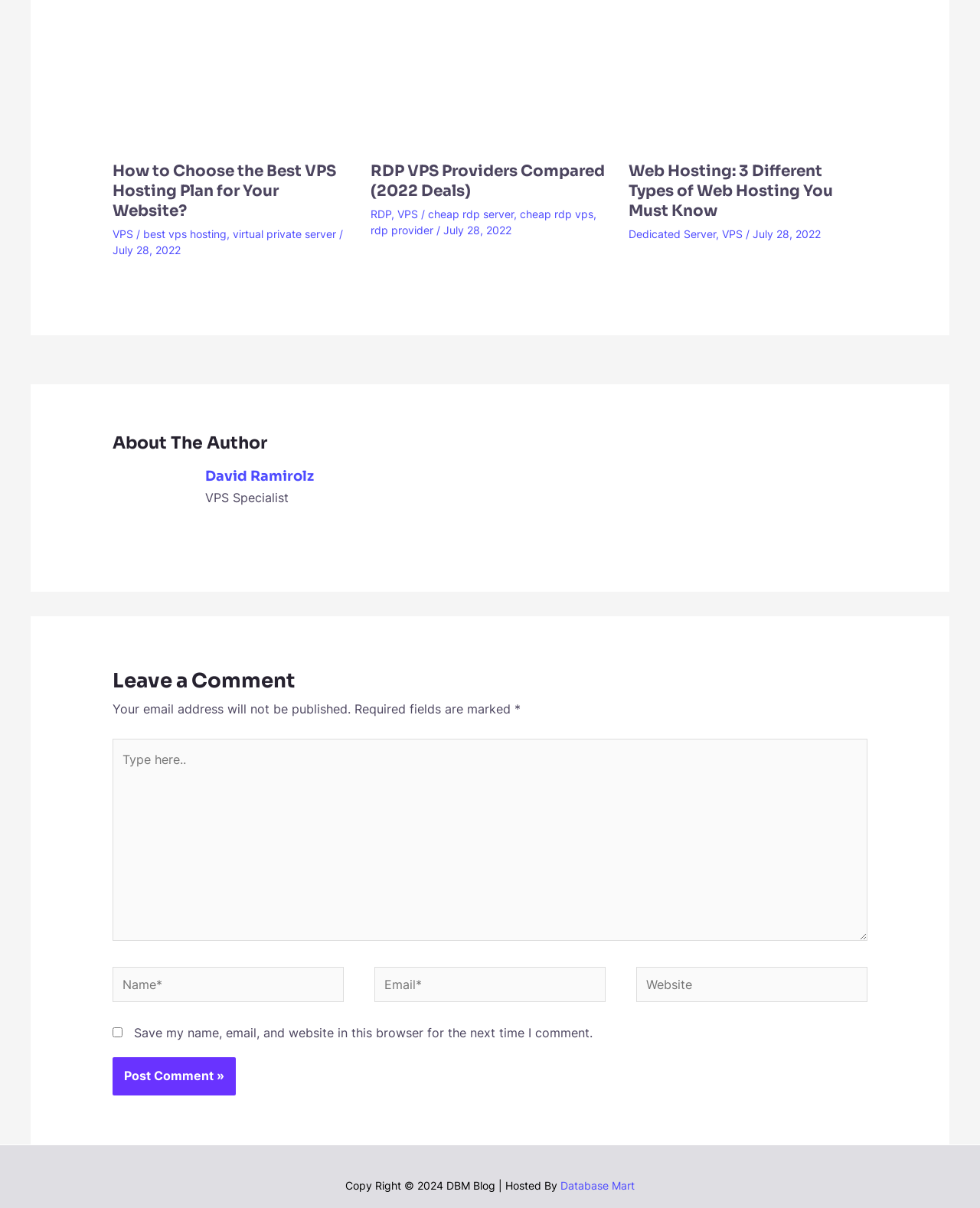Given the element description: "parent_node: Website name="url" placeholder="Website"", predict the bounding box coordinates of the UI element it refers to, using four float numbers between 0 and 1, i.e., [left, top, right, bottom].

[0.649, 0.8, 0.885, 0.83]